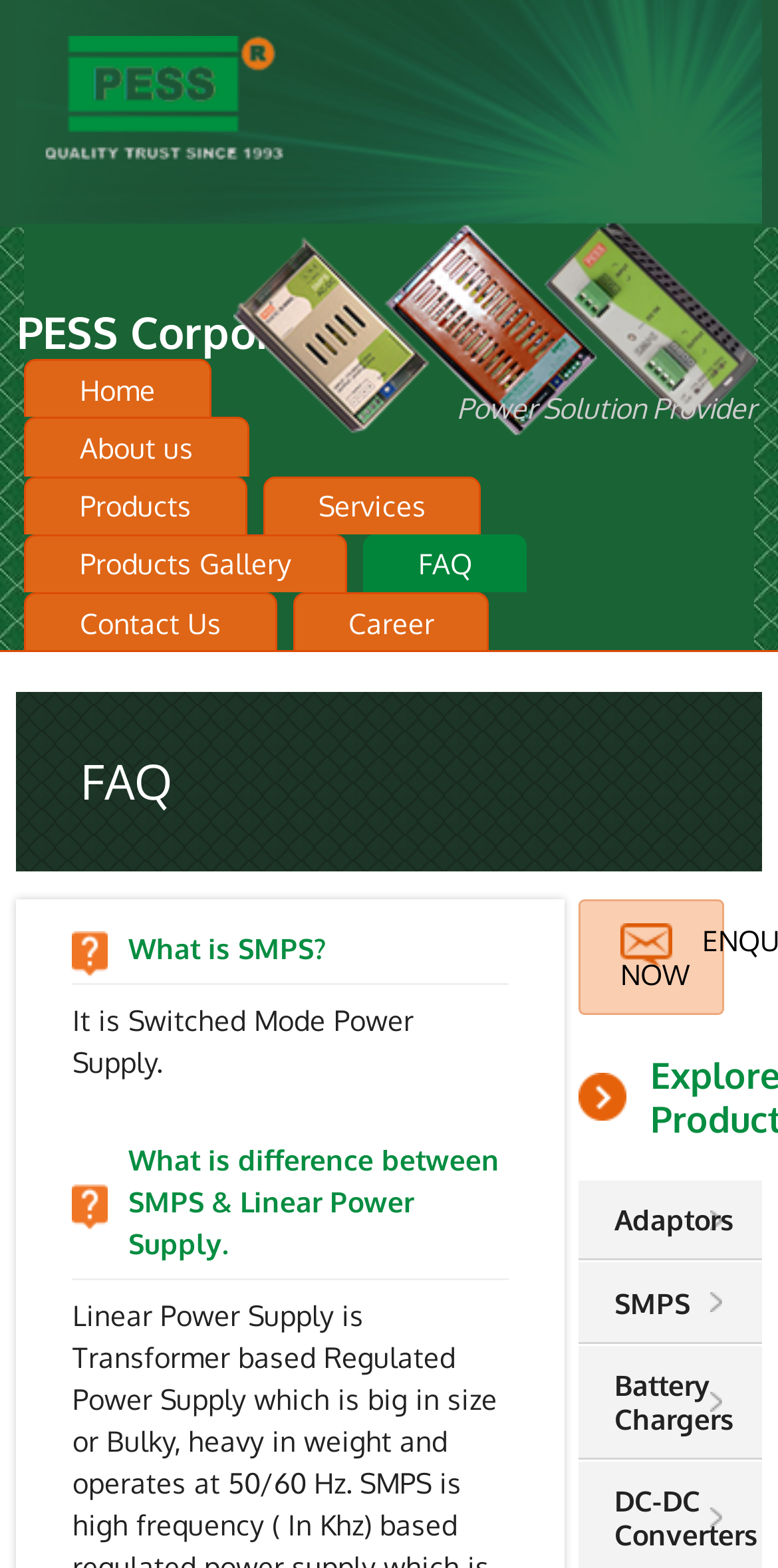Provide your answer in a single word or phrase: 
How many links are there in the navigation menu?

9